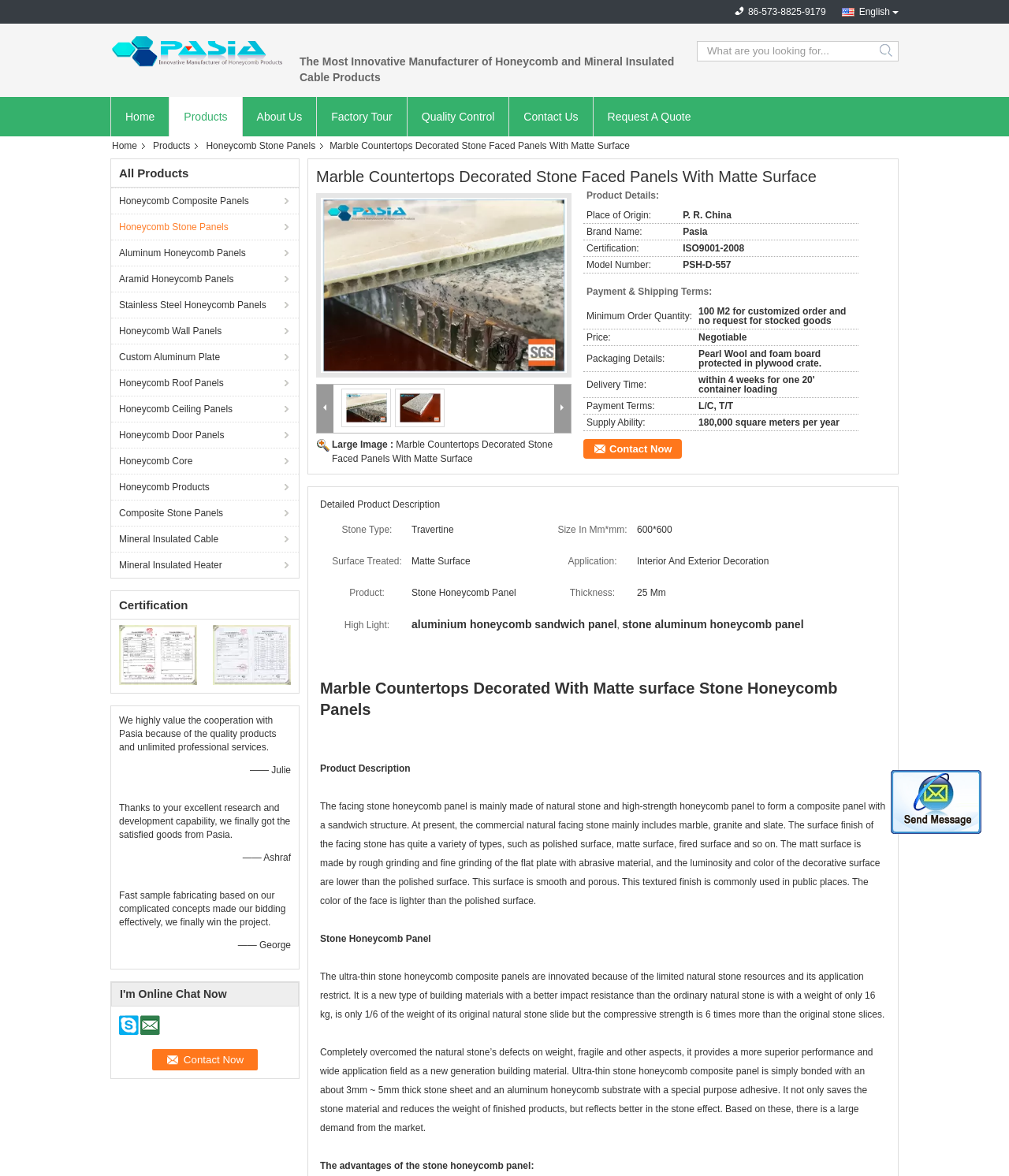Locate the UI element described as follows: "Products". Return the bounding box coordinates as four float numbers between 0 and 1 in the order [left, top, right, bottom].

[0.145, 0.119, 0.198, 0.129]